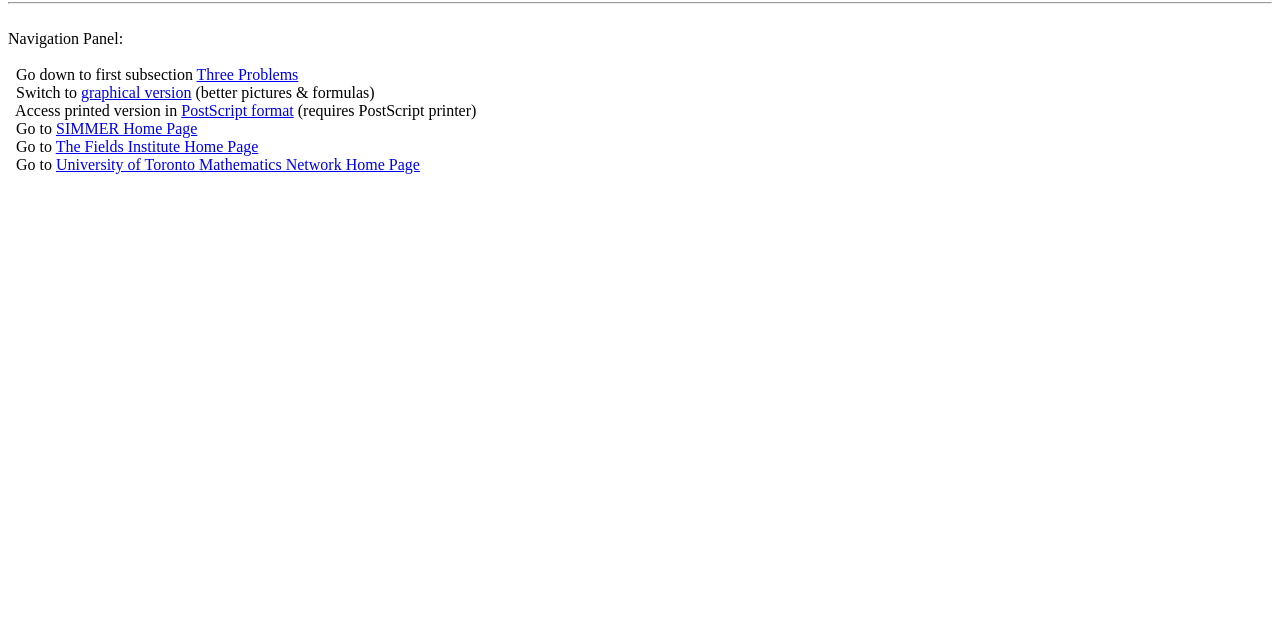Based on the element description "SIMMER Home Page", predict the bounding box coordinates of the UI element.

[0.044, 0.187, 0.154, 0.214]